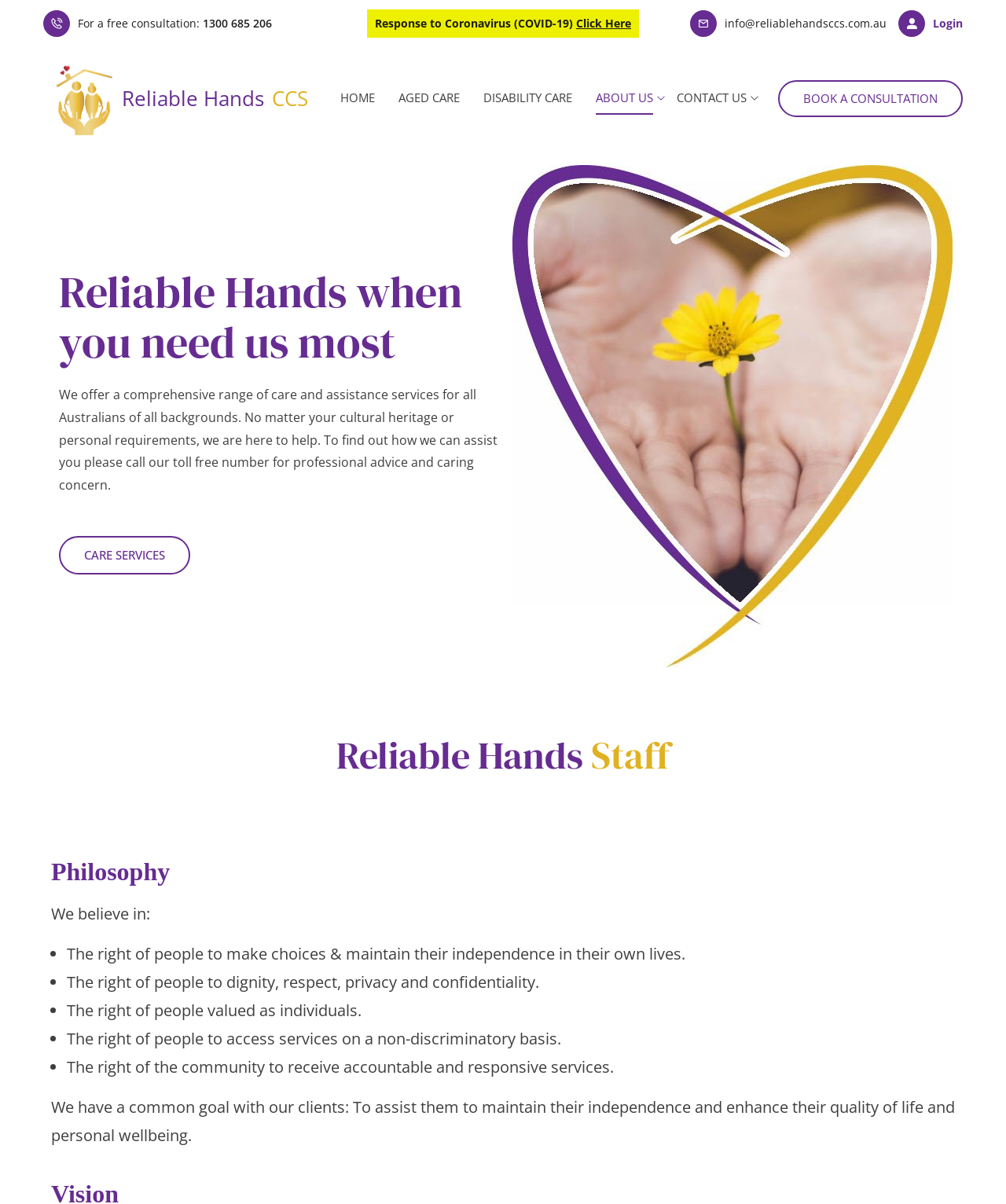Please answer the following question using a single word or phrase: 
What is the goal of Reliable Hands?

To assist clients to maintain independence